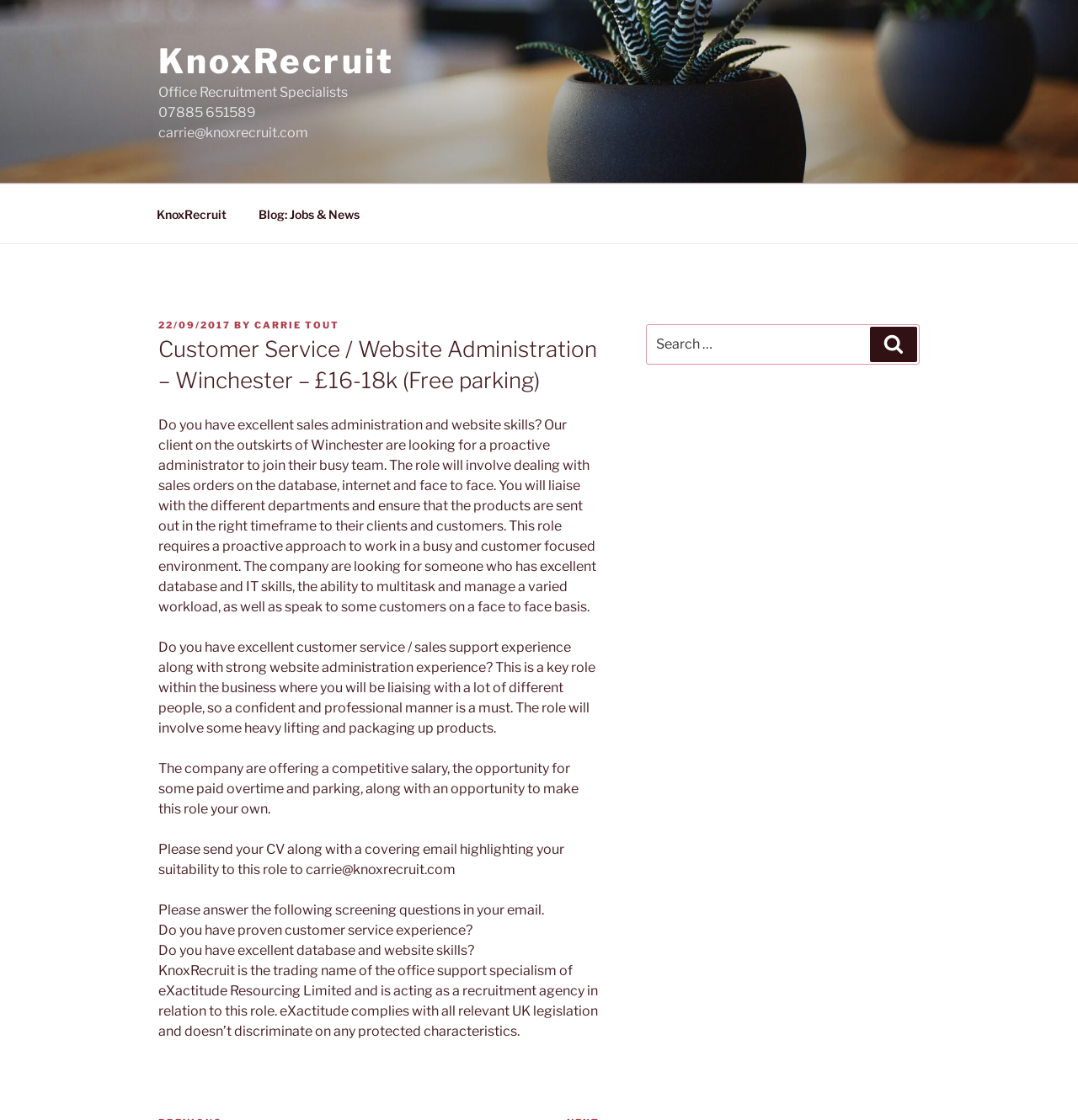From the screenshot, find the bounding box of the UI element matching this description: "Blog: Jobs & News". Supply the bounding box coordinates in the form [left, top, right, bottom], each a float between 0 and 1.

[0.226, 0.173, 0.347, 0.209]